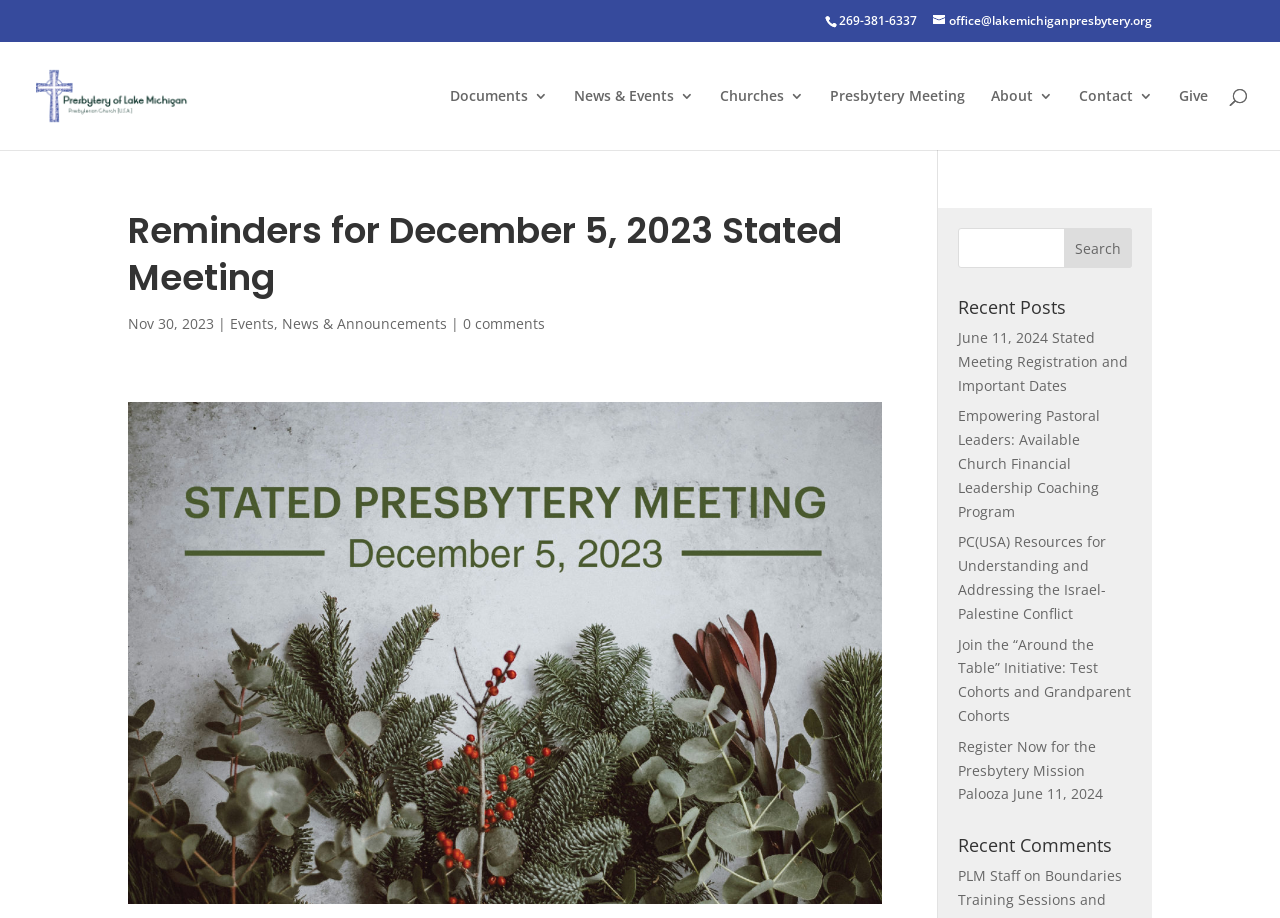What is the name of the organization?
Analyze the image and provide a thorough answer to the question.

I found the name of the organization by looking at the link element with the bounding box coordinates [0.027, 0.092, 0.227, 0.113] which contains the text 'Presbytery of Lake Michigan'.